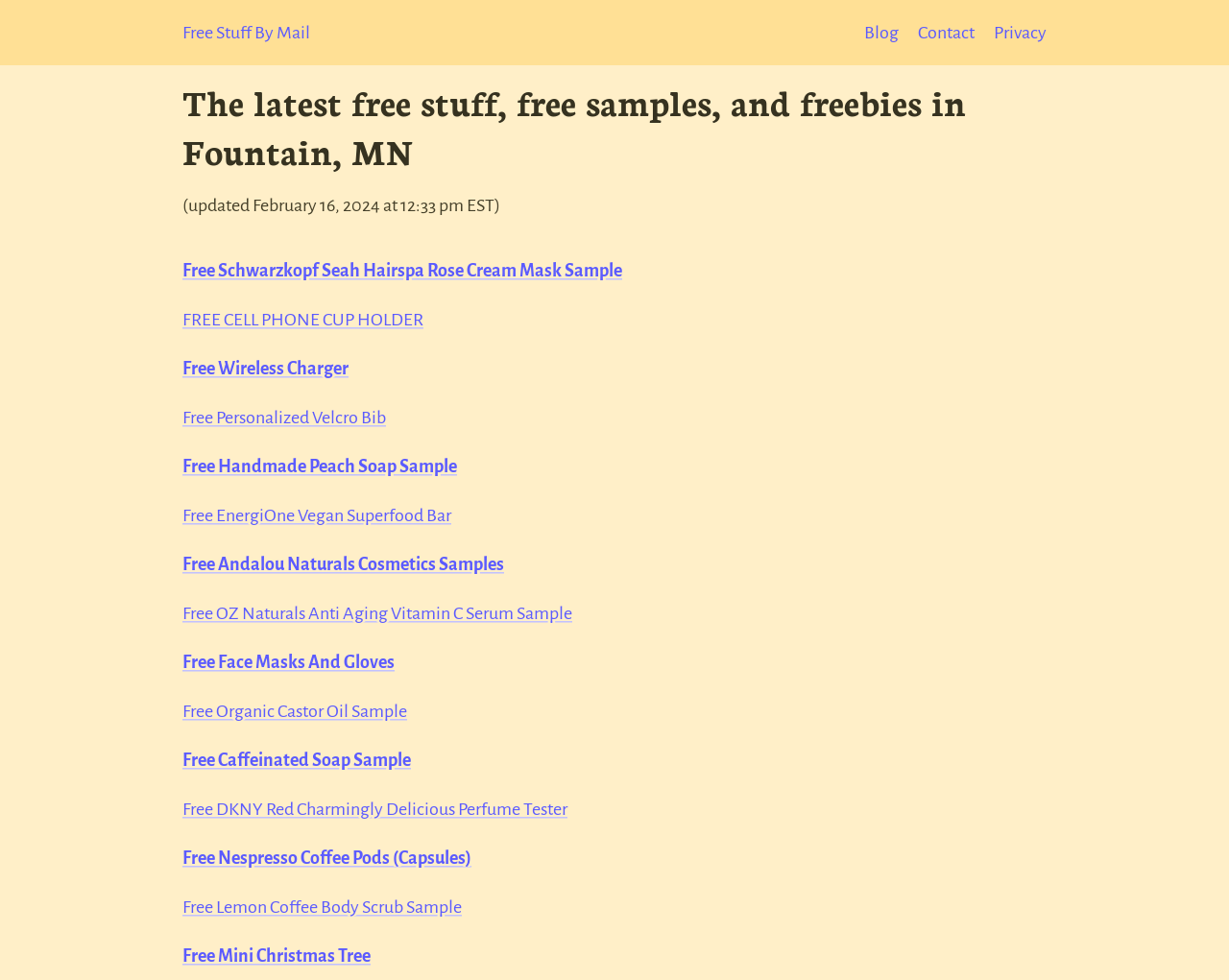Are all free items listed on this webpage related to beauty products?
Refer to the image and provide a thorough answer to the question.

While some free items listed on this webpage are related to beauty products, such as free Schwarzkopf Seah Hairspa Rose Cream Mask Sample and Free Handmade Peach Soap Sample, others are not, such as FREE CELL PHONE CUP HOLDER and Free Wireless Charger, which are related to electronics.